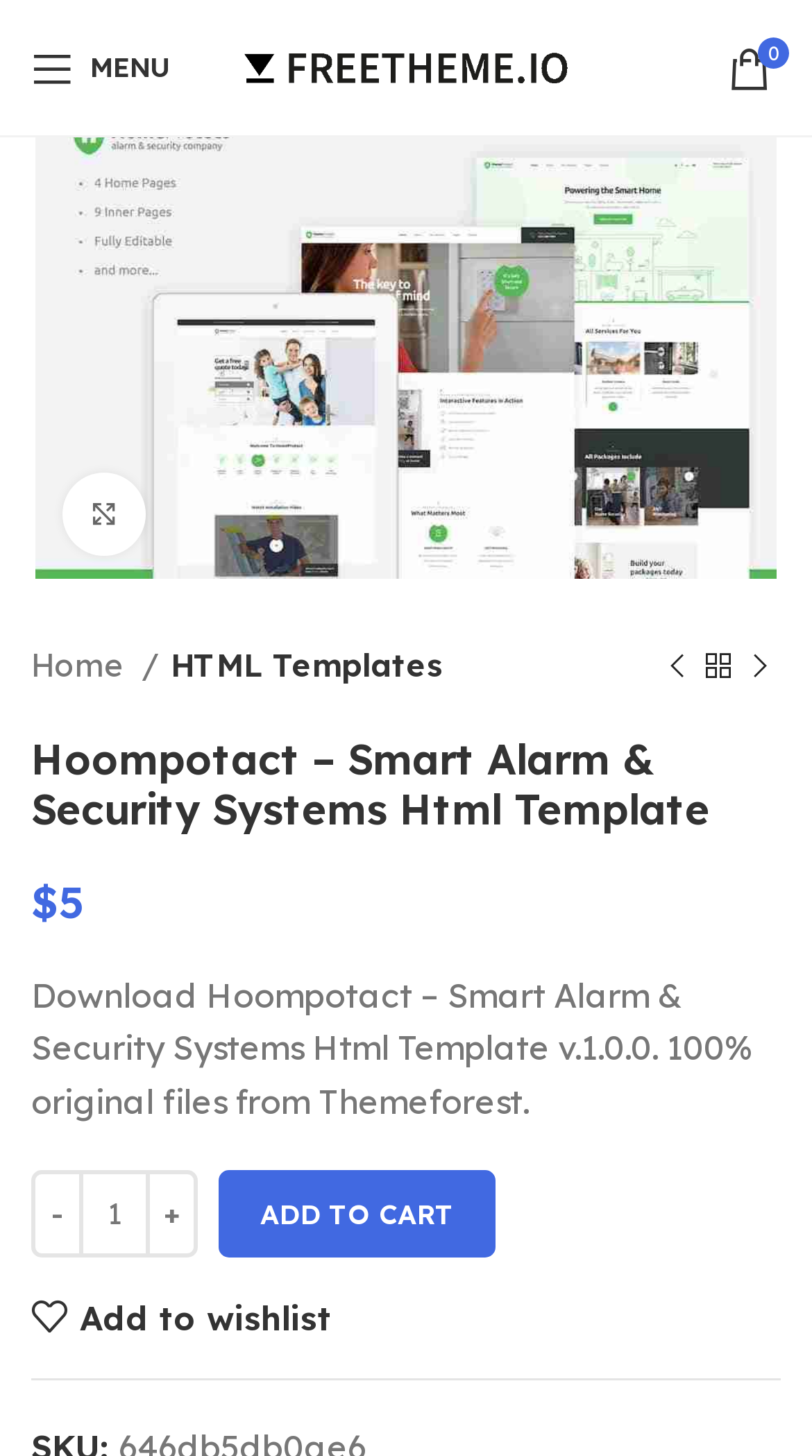What is the name of the Html Template?
Answer the question based on the image using a single word or a brief phrase.

Hoompotact